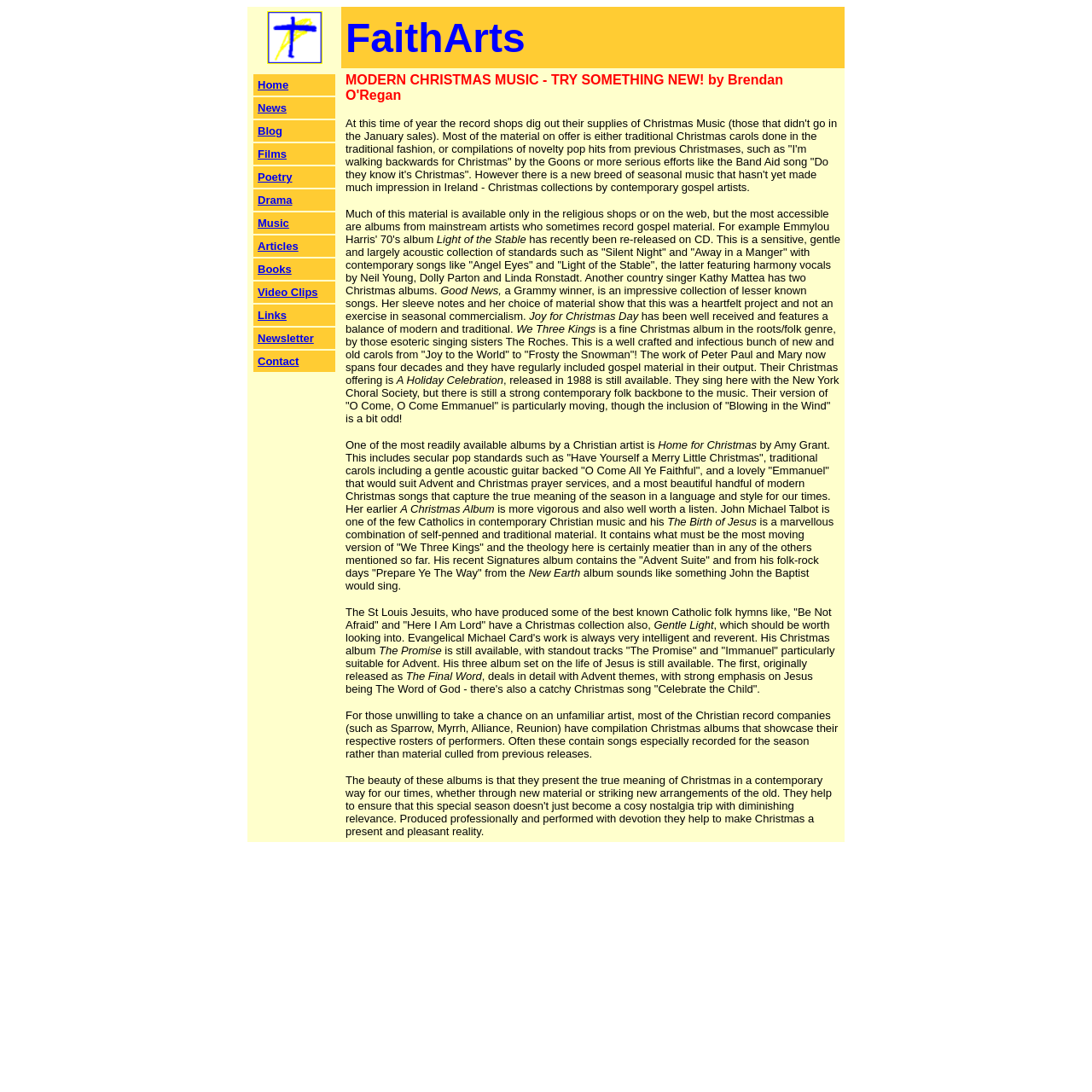Highlight the bounding box coordinates of the element that should be clicked to carry out the following instruction: "Click on the 'Home' link". The coordinates must be given as four float numbers ranging from 0 to 1, i.e., [left, top, right, bottom].

[0.236, 0.072, 0.264, 0.084]